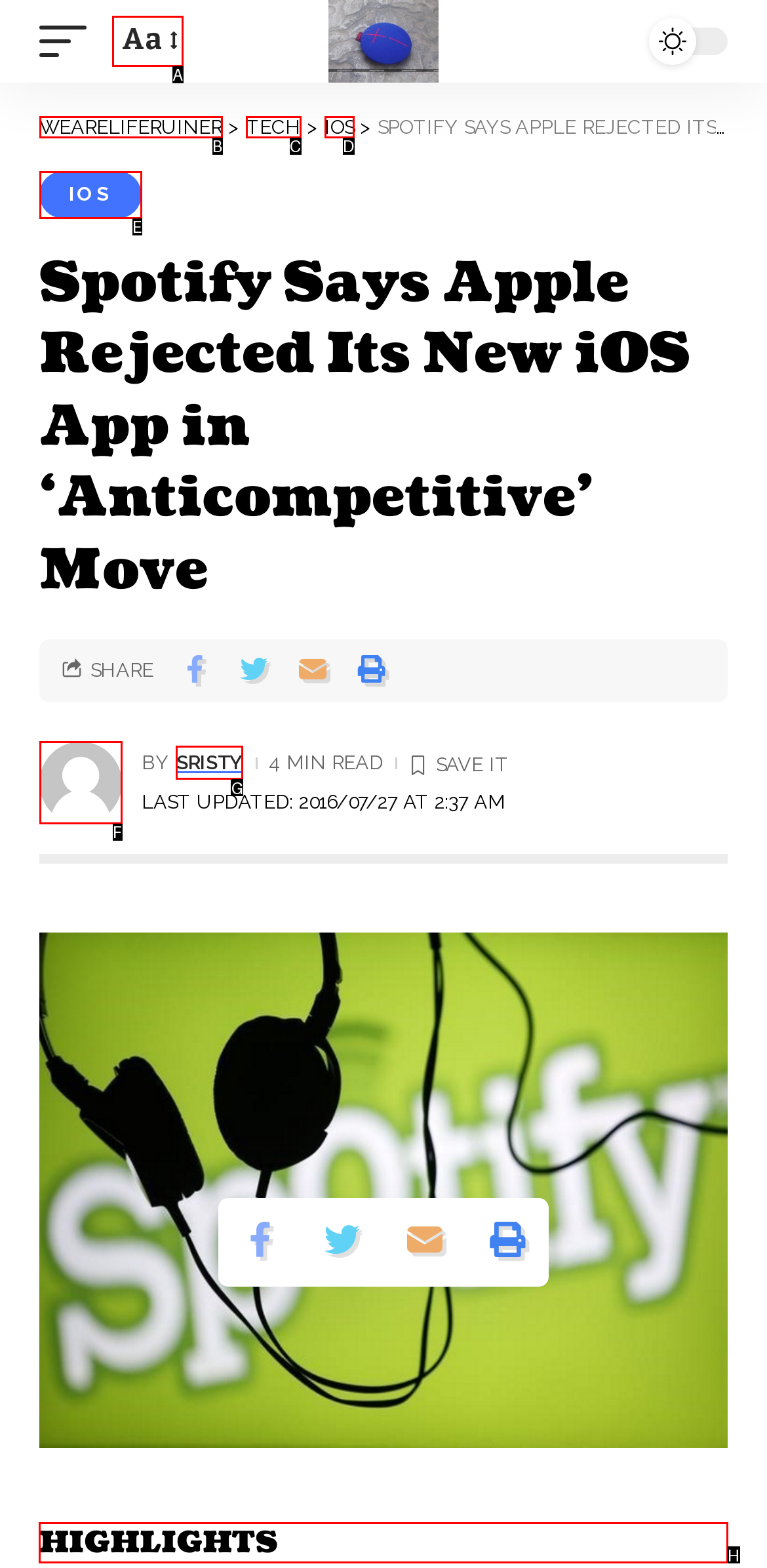Specify which element within the red bounding boxes should be clicked for this task: Check the HIGHLIGHTS section Respond with the letter of the correct option.

H